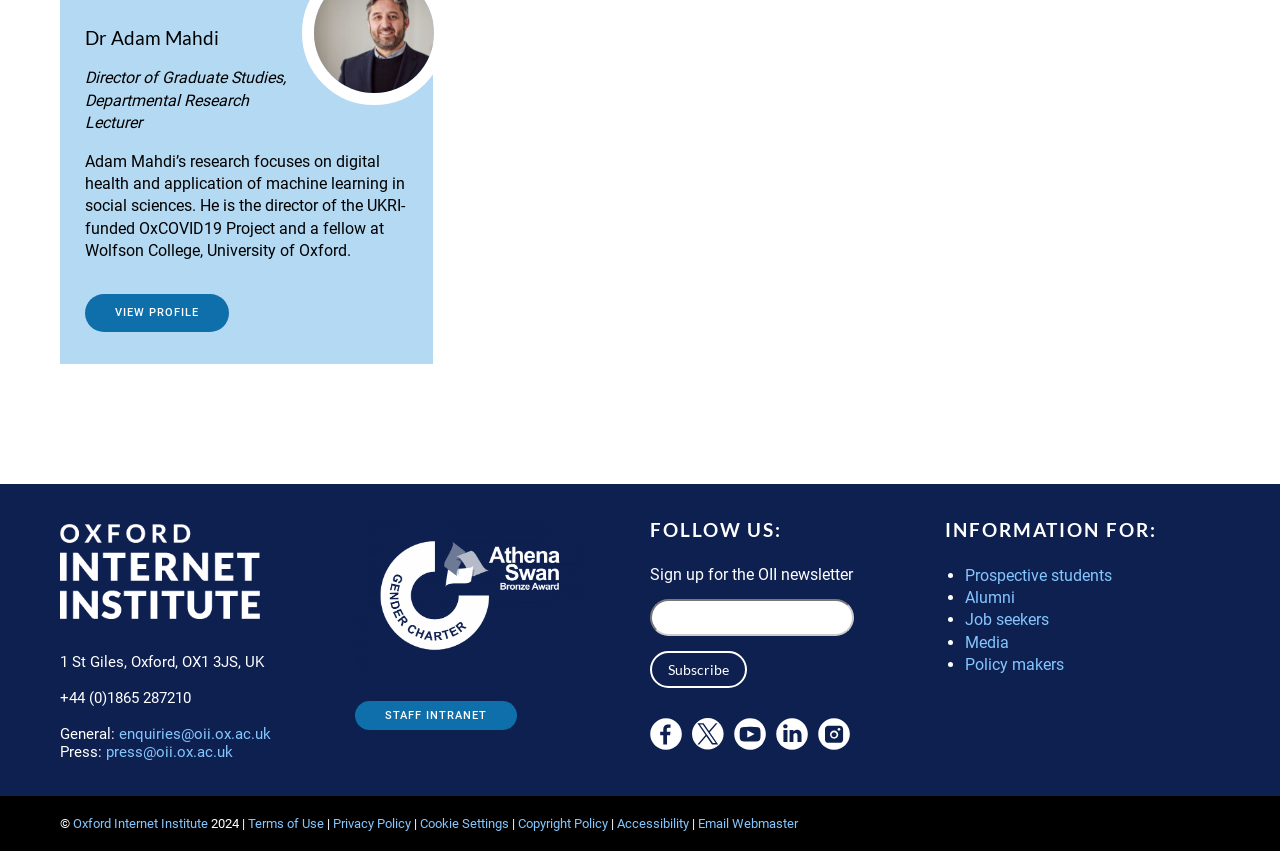What is the phone number of the Oxford Internet Institute?
Examine the screenshot and reply with a single word or phrase.

+44 (0)1865 287210